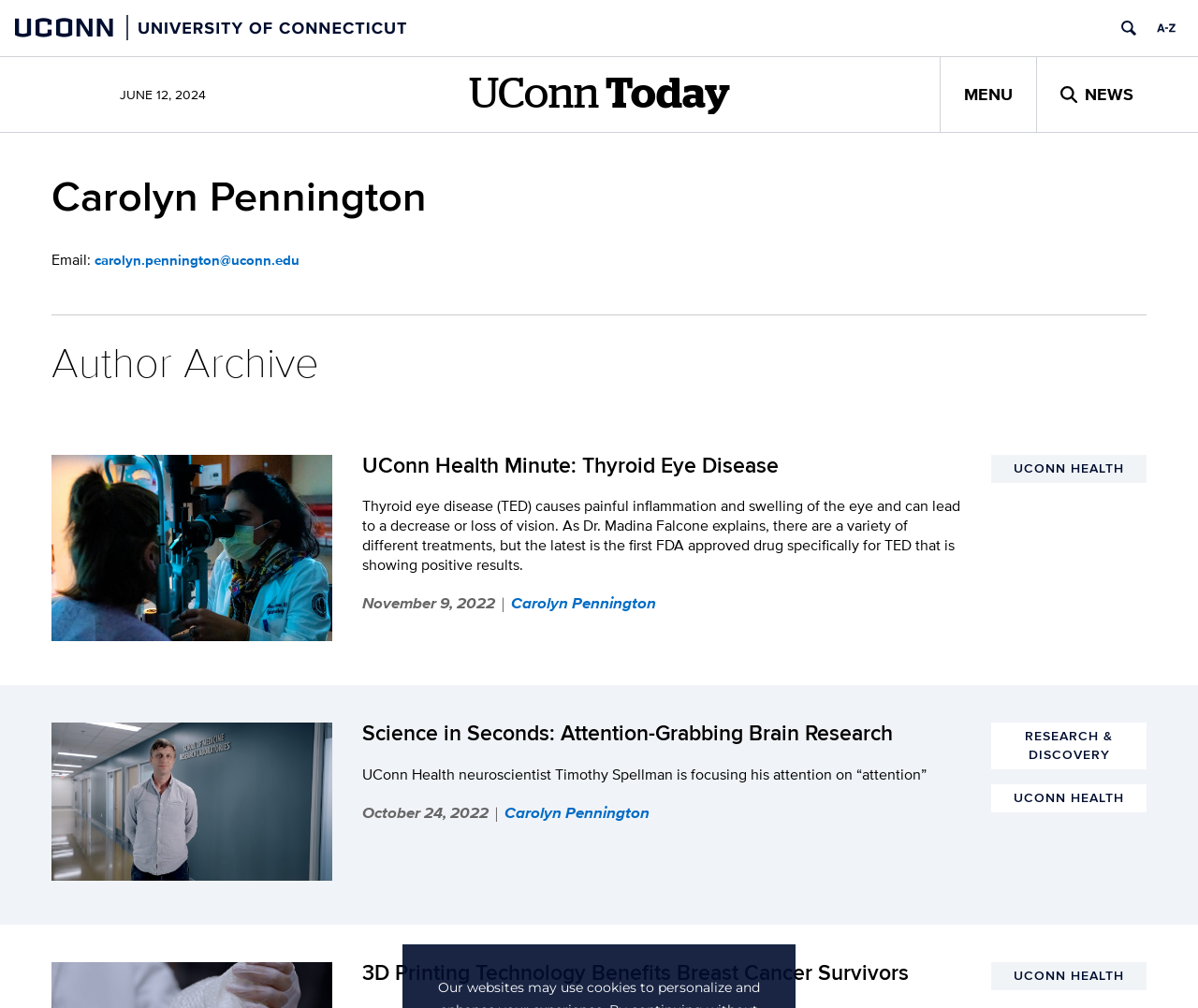What is the name of the author of the articles on this page?
Using the image as a reference, give an elaborate response to the question.

I looked for the author's name on the page and found it in the heading 'Carolyn Pennington' and also in the links 'Carolyn Pennington' associated with each article.